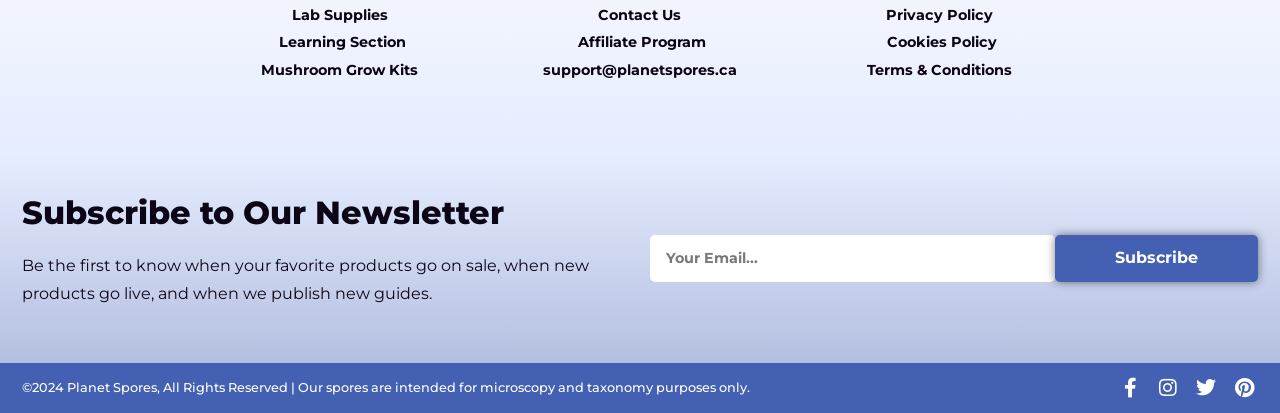Indicate the bounding box coordinates of the element that must be clicked to execute the instruction: "Follow on Facebook". The coordinates should be given as four float numbers between 0 and 1, i.e., [left, top, right, bottom].

[0.872, 0.905, 0.894, 0.972]